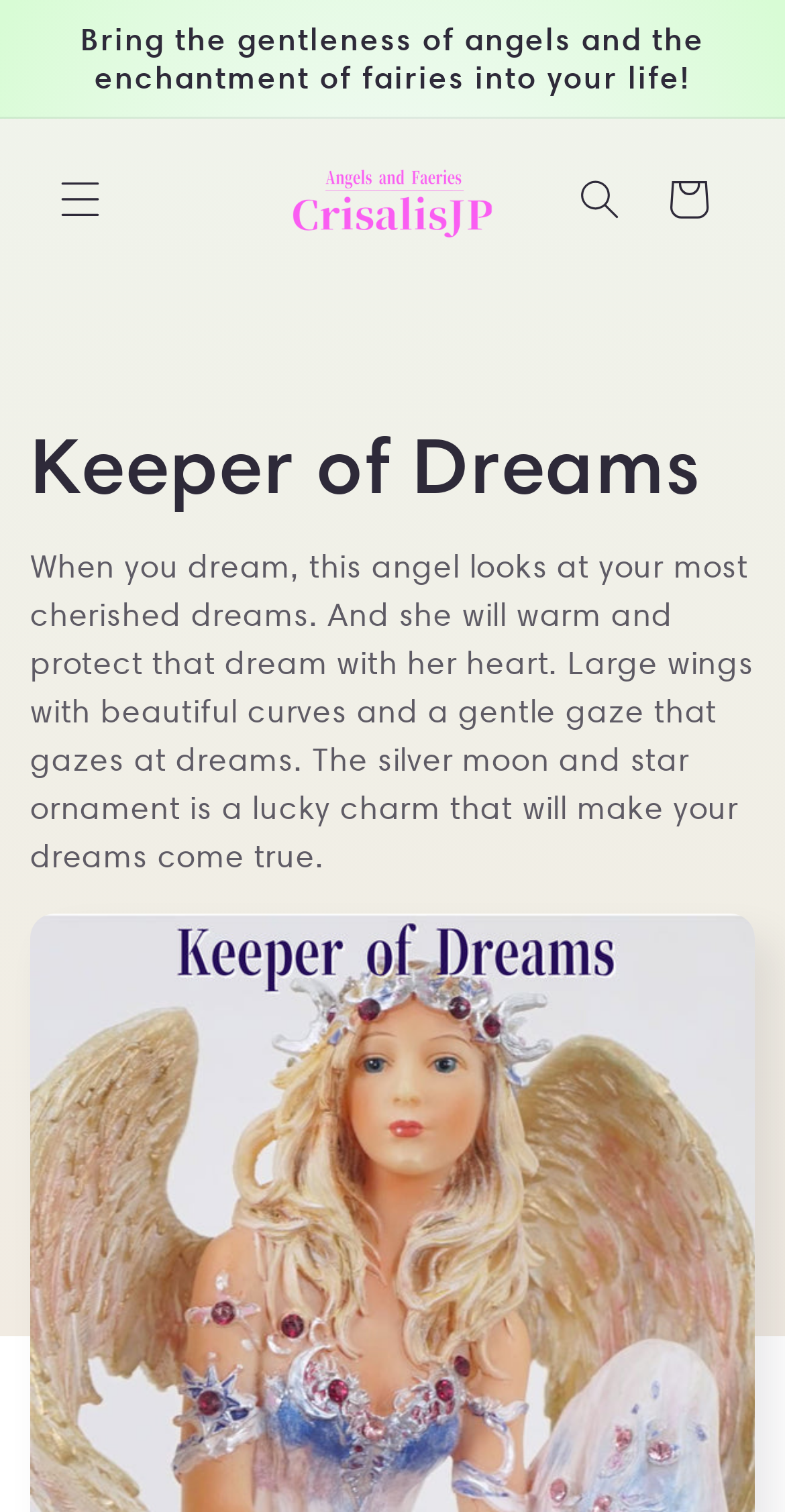What is the purpose of the silver moon and star ornament?
Use the information from the screenshot to give a comprehensive response to the question.

According to the webpage, the silver moon and star ornament is a lucky charm that will make your dreams come true, as described in the product description.